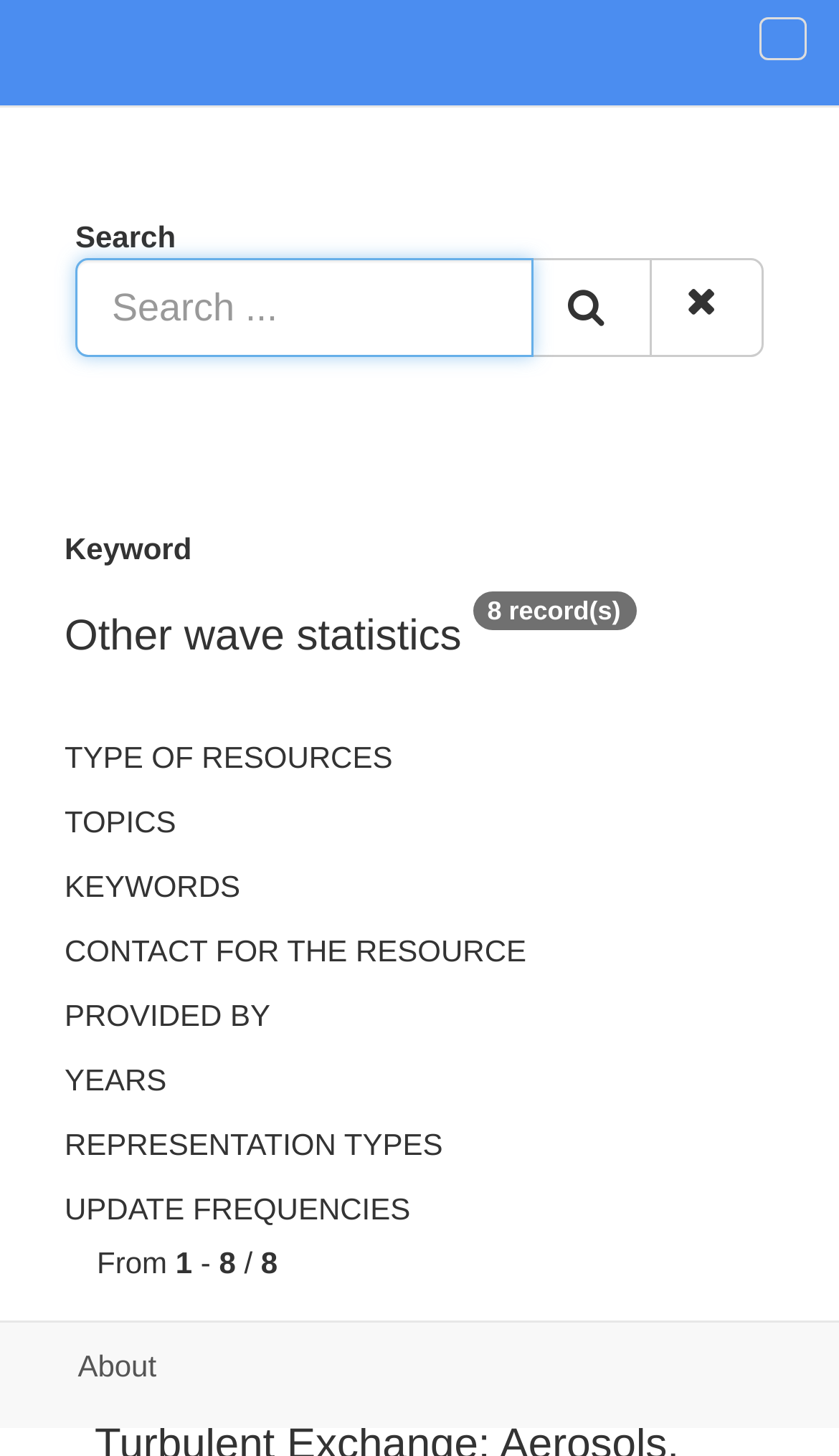Given the description: "aria-label="Search ..." name="any" placeholder="Search ..."", determine the bounding box coordinates of the UI element. The coordinates should be formatted as four float numbers between 0 and 1, [left, top, right, bottom].

[0.09, 0.177, 0.636, 0.245]